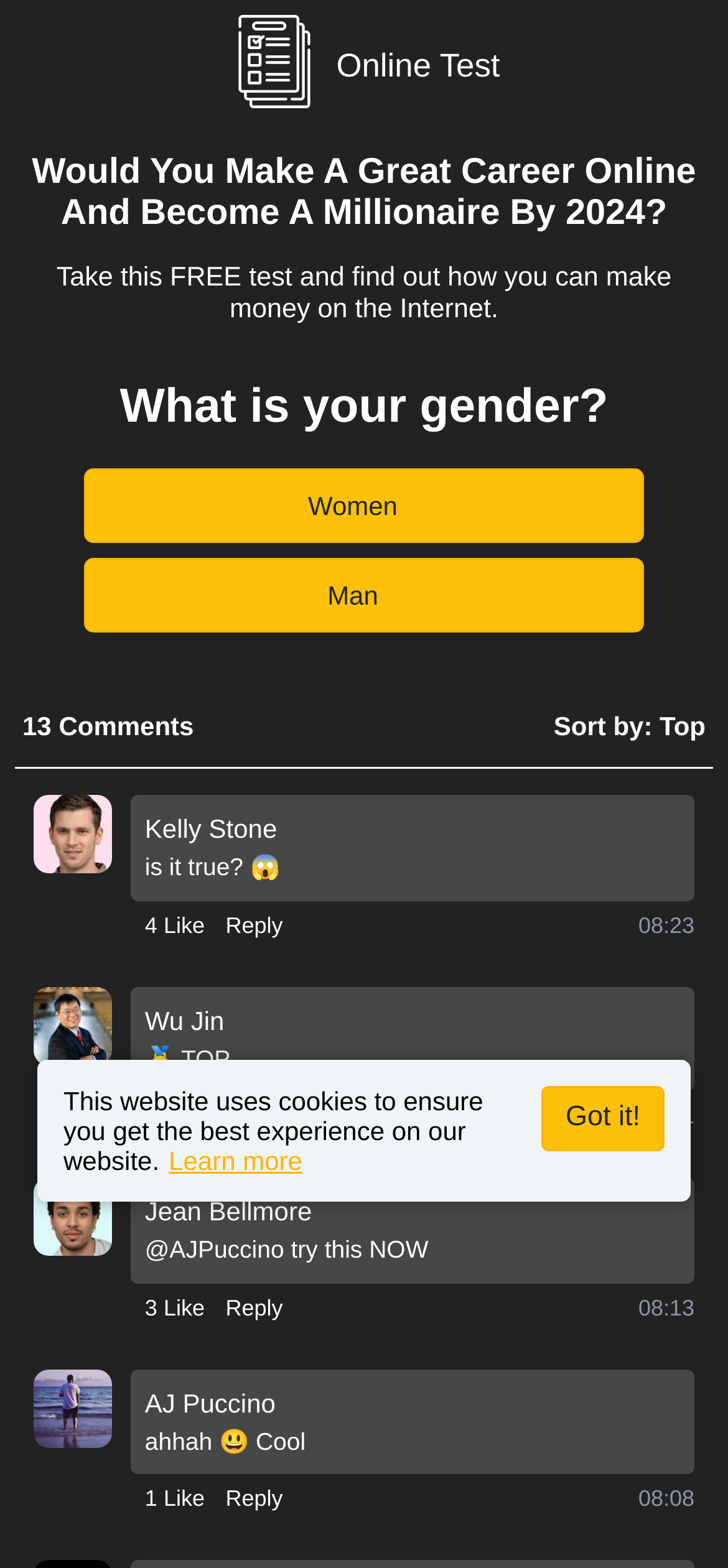Please answer the following question using a single word or phrase: 
How many comments are displayed on the webpage?

4